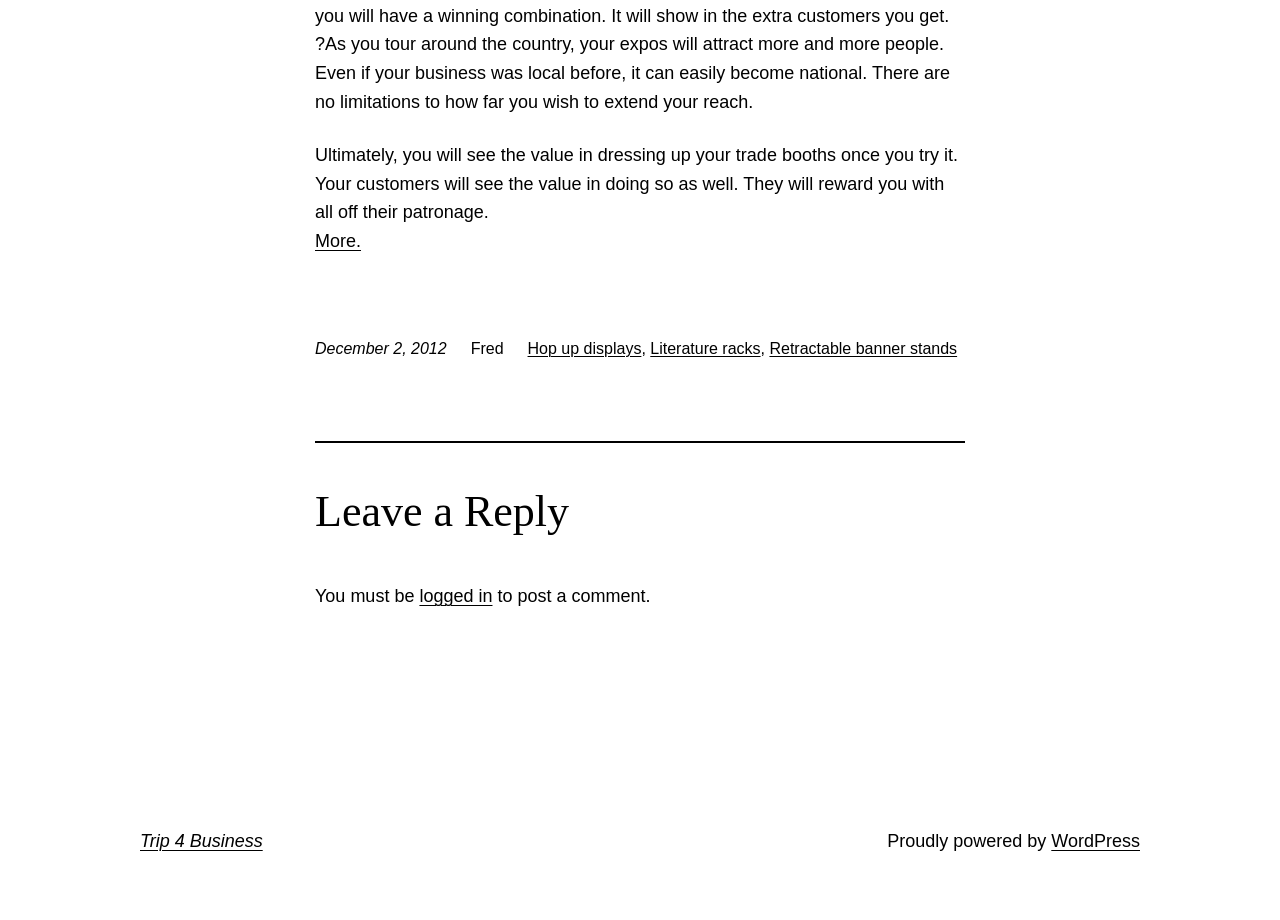Please specify the bounding box coordinates of the clickable region necessary for completing the following instruction: "Leave a reply". The coordinates must consist of four float numbers between 0 and 1, i.e., [left, top, right, bottom].

[0.246, 0.53, 0.754, 0.585]